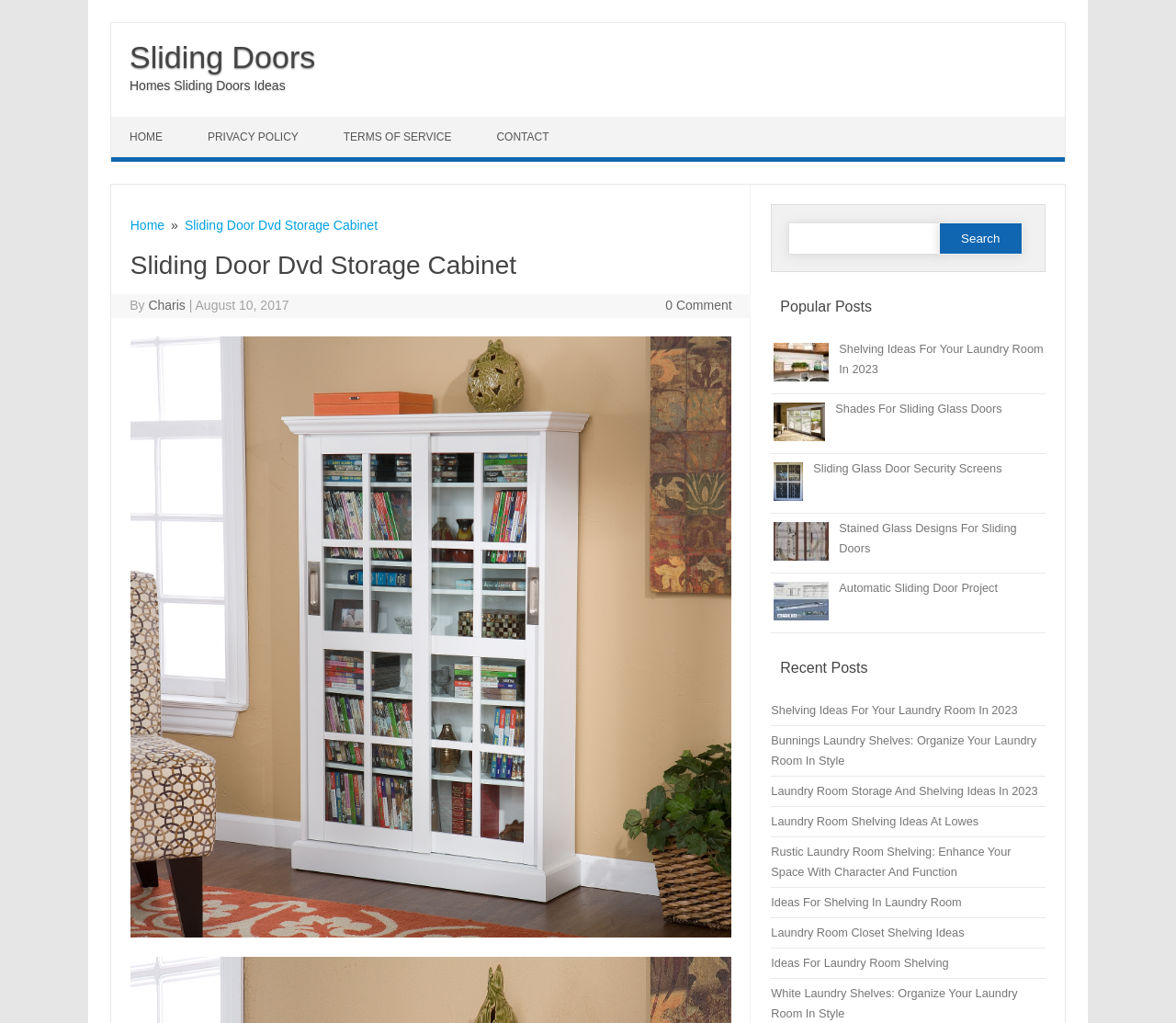Can you determine the bounding box coordinates of the area that needs to be clicked to fulfill the following instruction: "View Shelving Ideas For Your Laundry Room In 2023"?

[0.714, 0.334, 0.887, 0.367]